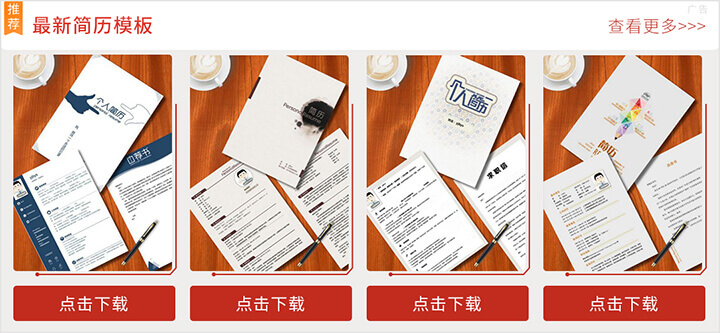What is the focus of the content?
Please give a detailed and elaborate explanation in response to the question.

The header at the top of the image reads 'Latest Resume Templates', which clearly indicates that the focus of the content is to provide users with fresh and useful resources for crafting effective resumes.